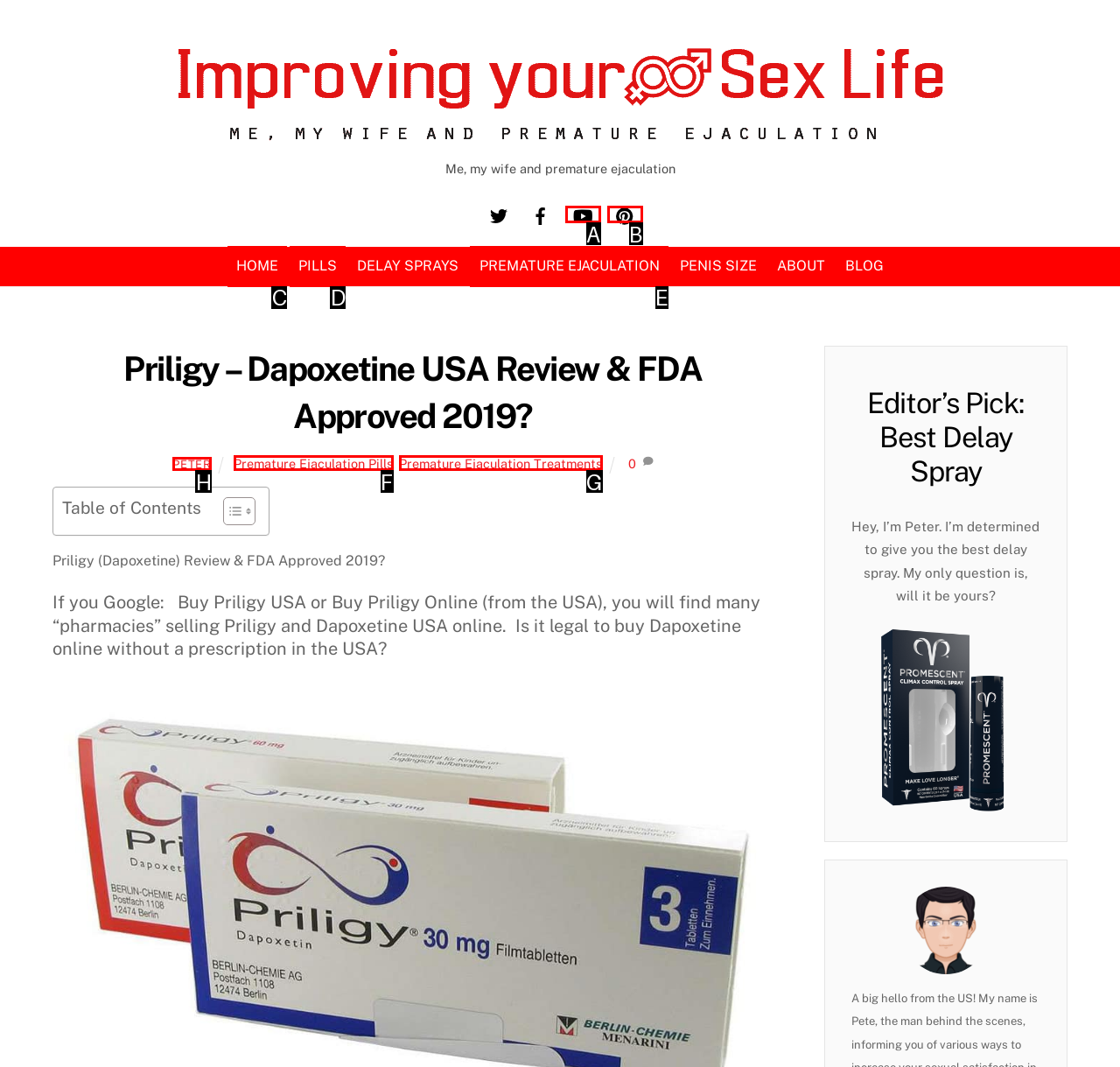Please identify the UI element that matches the description: Peter
Respond with the letter of the correct option.

H